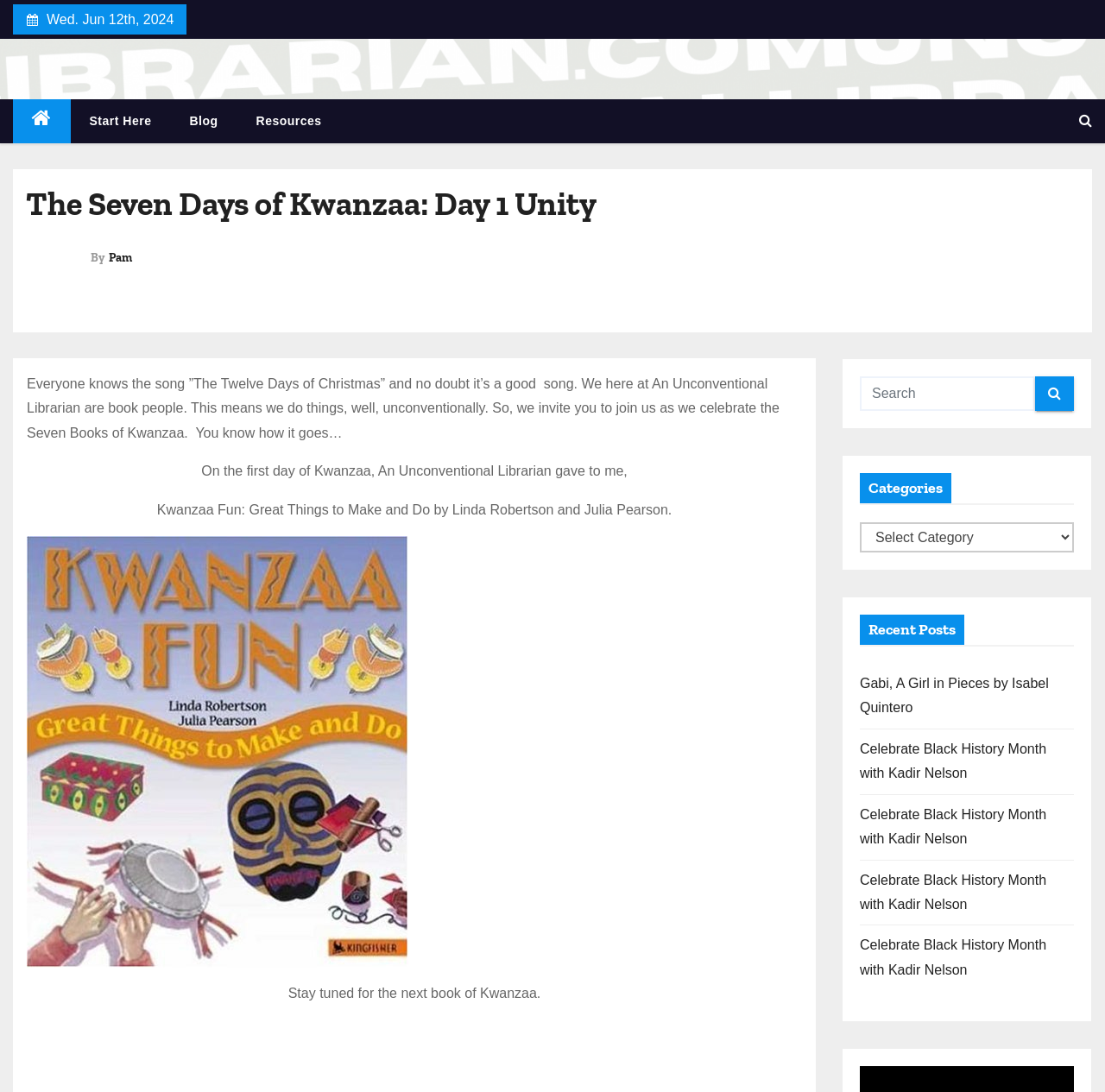What is the name of the author mentioned in the article?
Answer with a single word or short phrase according to what you see in the image.

Pam